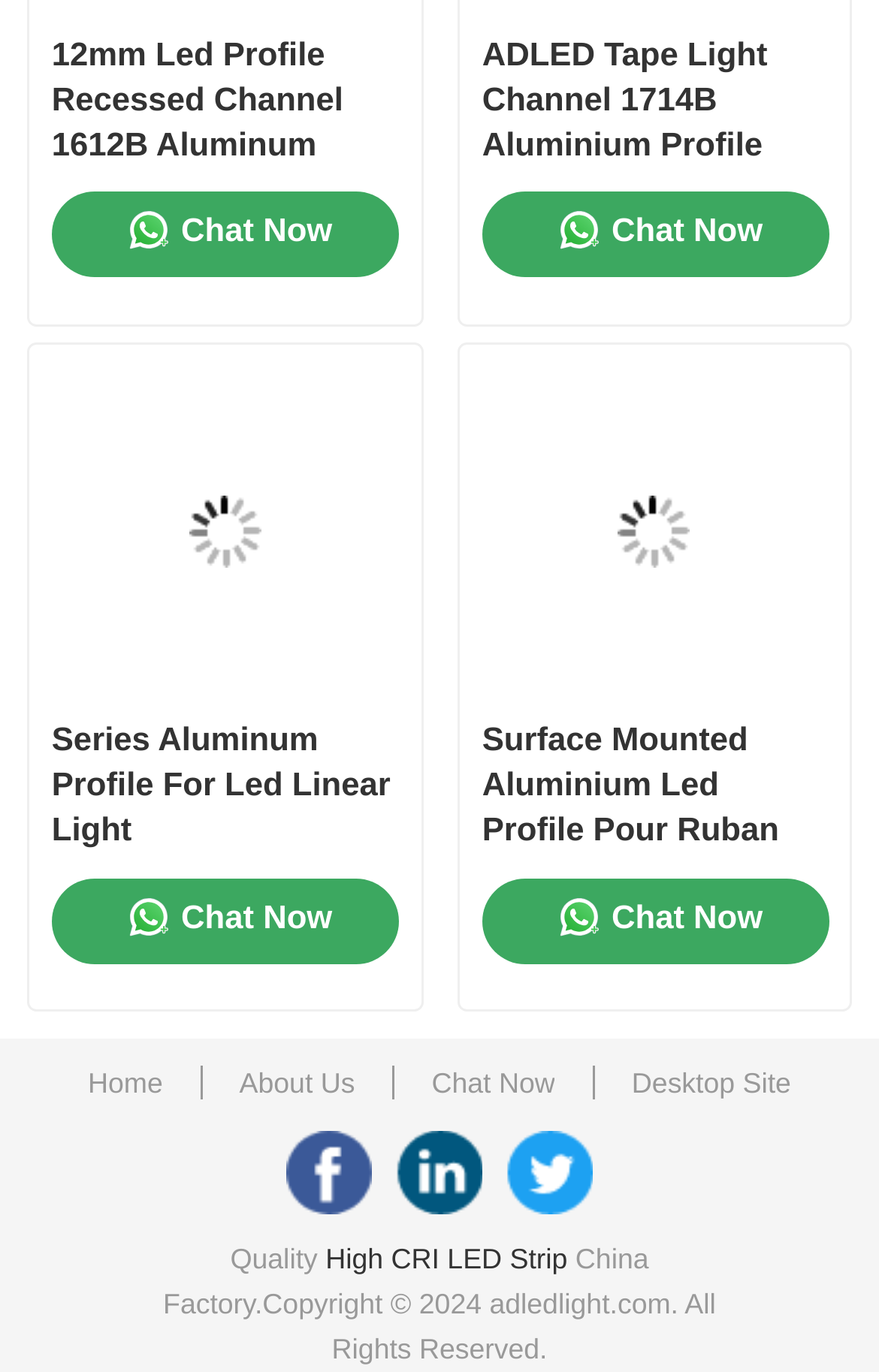Examine the screenshot and answer the question in as much detail as possible: What is the company name mentioned at the bottom of the webpage?

By searching for the text at the bottom of the webpage, I found that the company name 'Adled Light Limited' is mentioned, along with its copyright information.